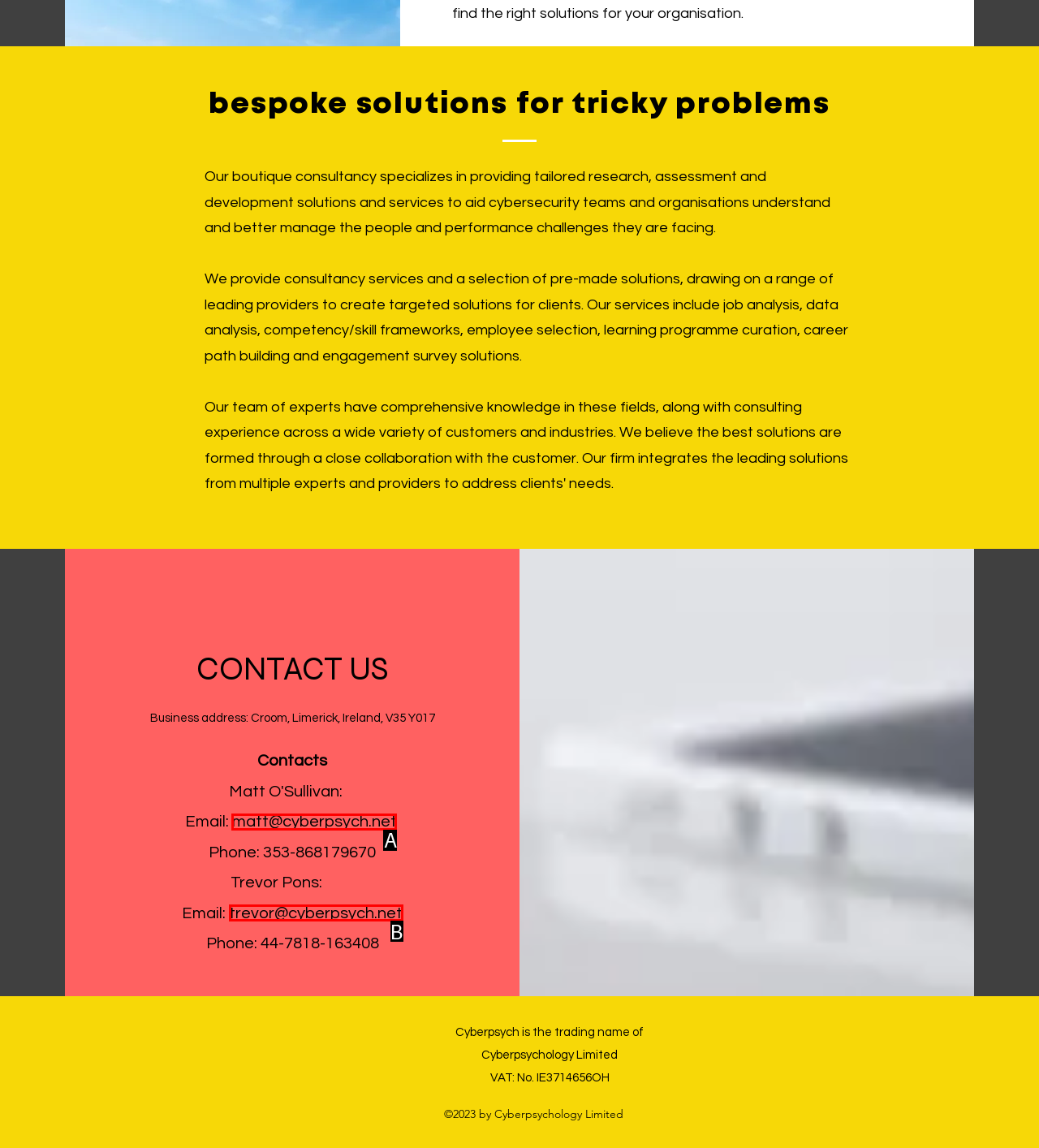From the given choices, indicate the option that best matches: matt@cyberpsych.net
State the letter of the chosen option directly.

A